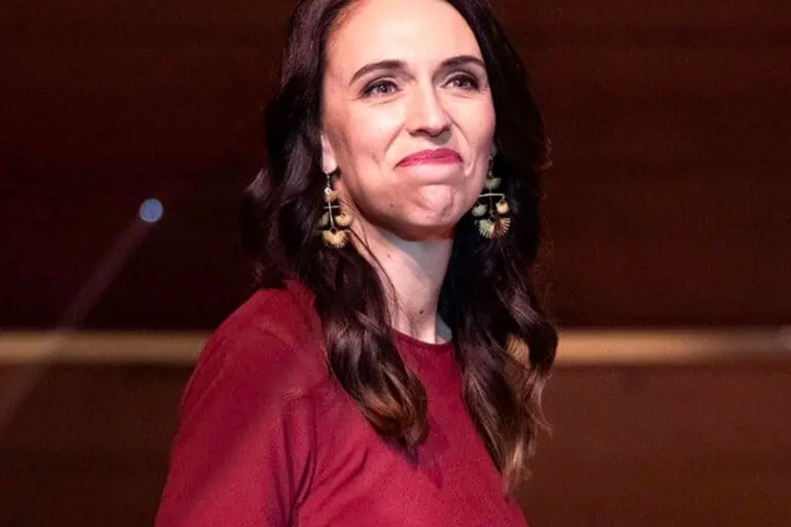What is the atmosphere of the setting?
Use the image to give a comprehensive and detailed response to the question.

The subtle lighting and wooden textures in the backdrop of the image create an atmosphere of significance, suggesting a formal setting.